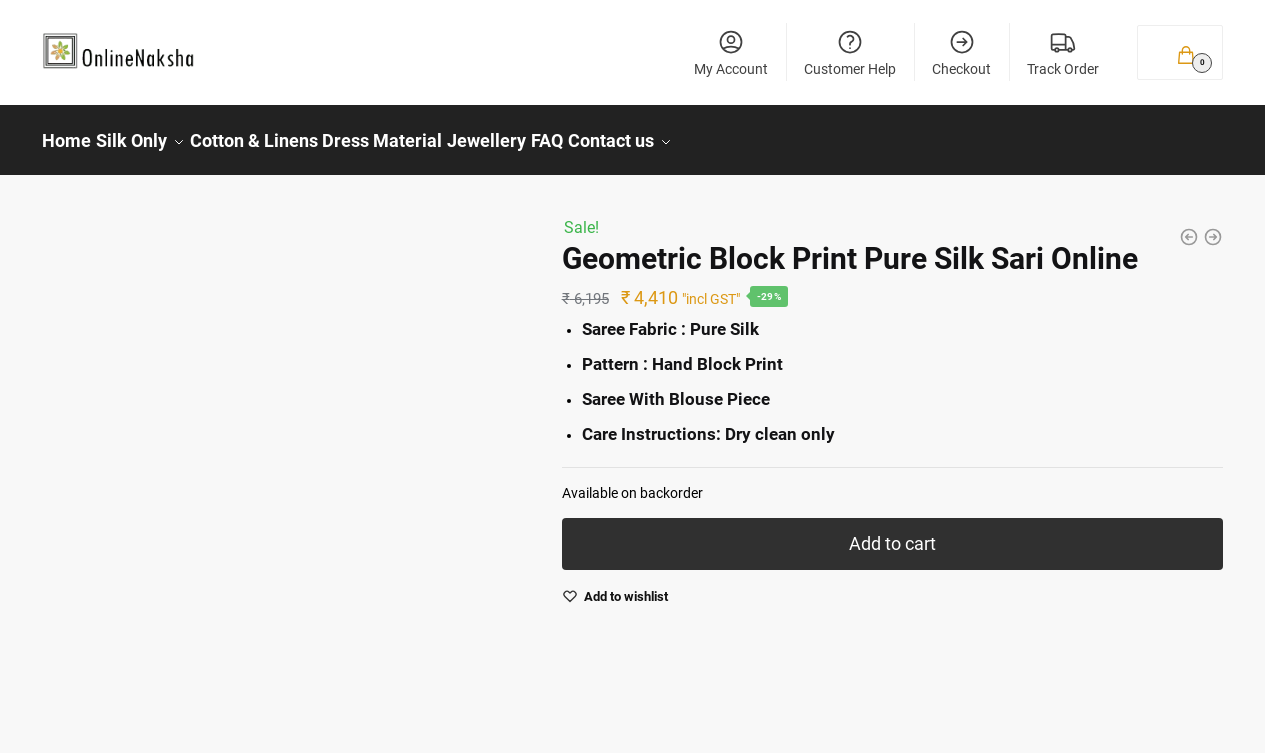Identify the bounding box coordinates necessary to click and complete the given instruction: "Track order".

[0.793, 0.031, 0.868, 0.107]